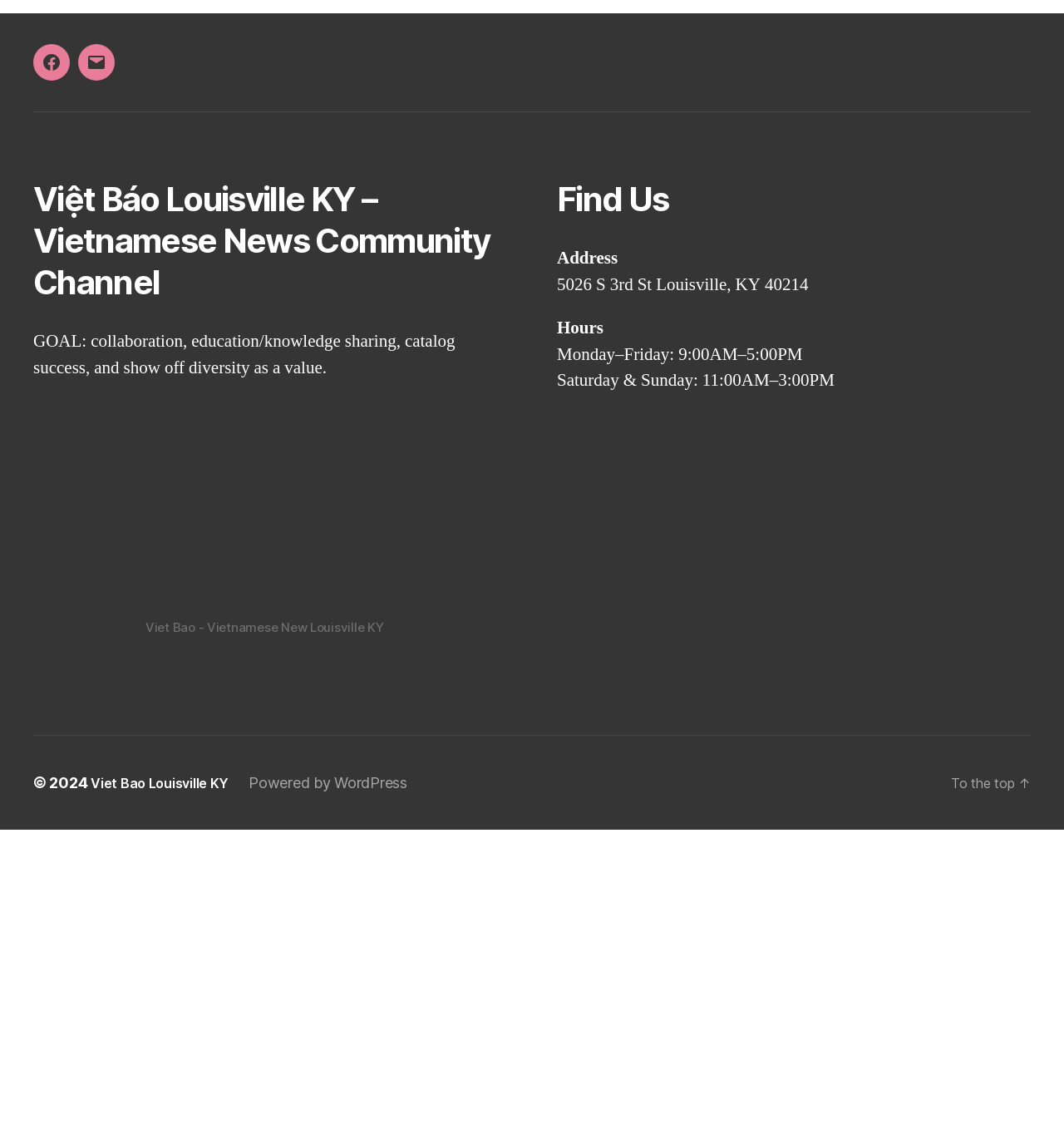Refer to the image and provide a thorough answer to this question:
What is the goal of Viet Bao?

The goal of Viet Bao can be found in the text element with the text 'GOAL: collaboration, education/knowledge sharing, catalog success, and show off diversity as a value'.